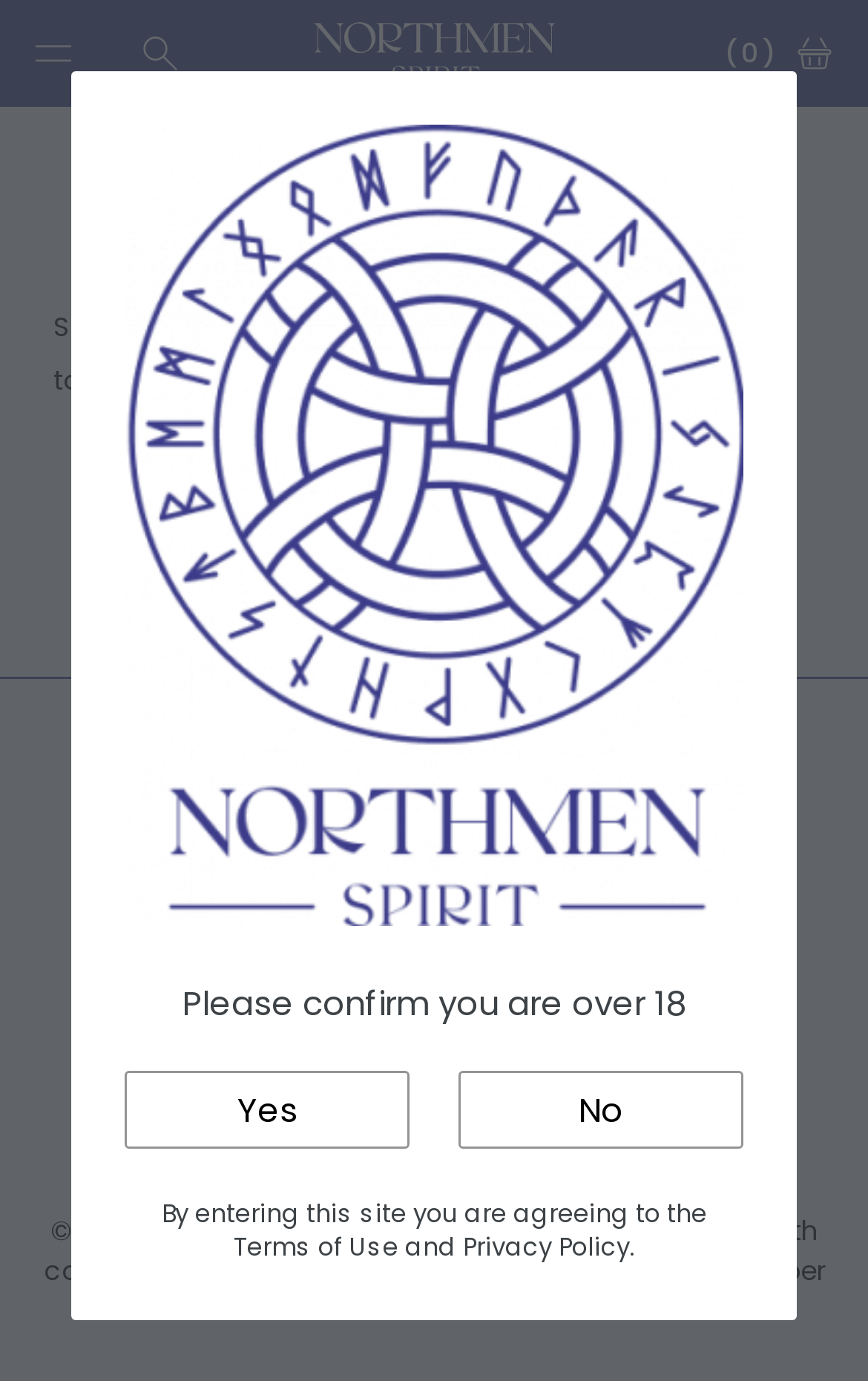Specify the bounding box coordinates of the region I need to click to perform the following instruction: "Click the Yes button". The coordinates must be four float numbers in the range of 0 to 1, i.e., [left, top, right, bottom].

[0.144, 0.775, 0.472, 0.831]